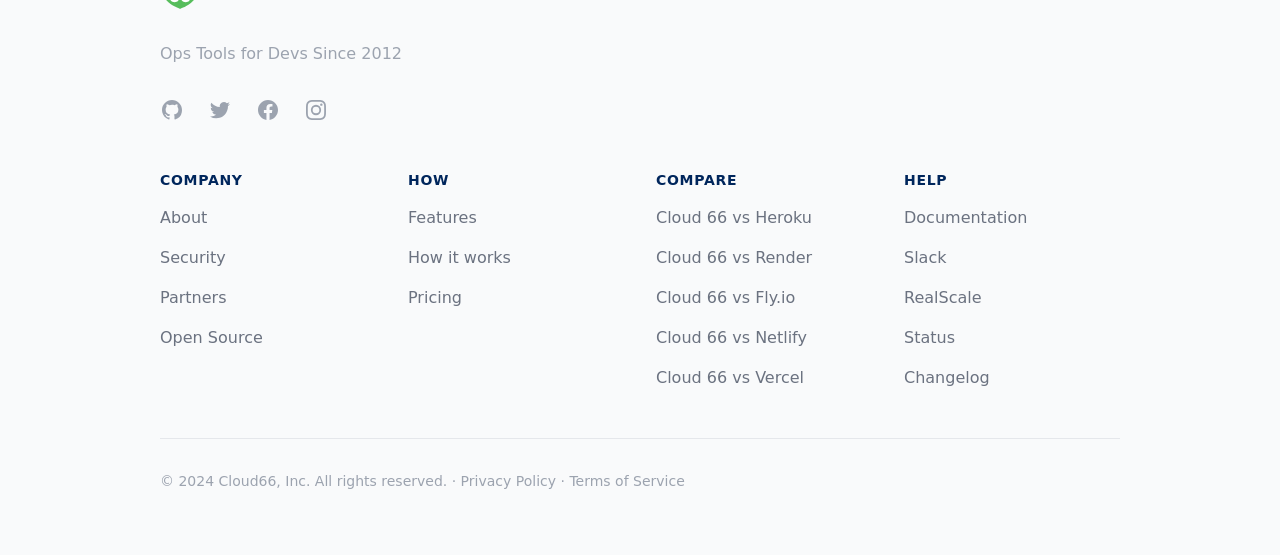Please identify the bounding box coordinates of the area that needs to be clicked to follow this instruction: "View the privacy policy".

[0.36, 0.852, 0.434, 0.881]